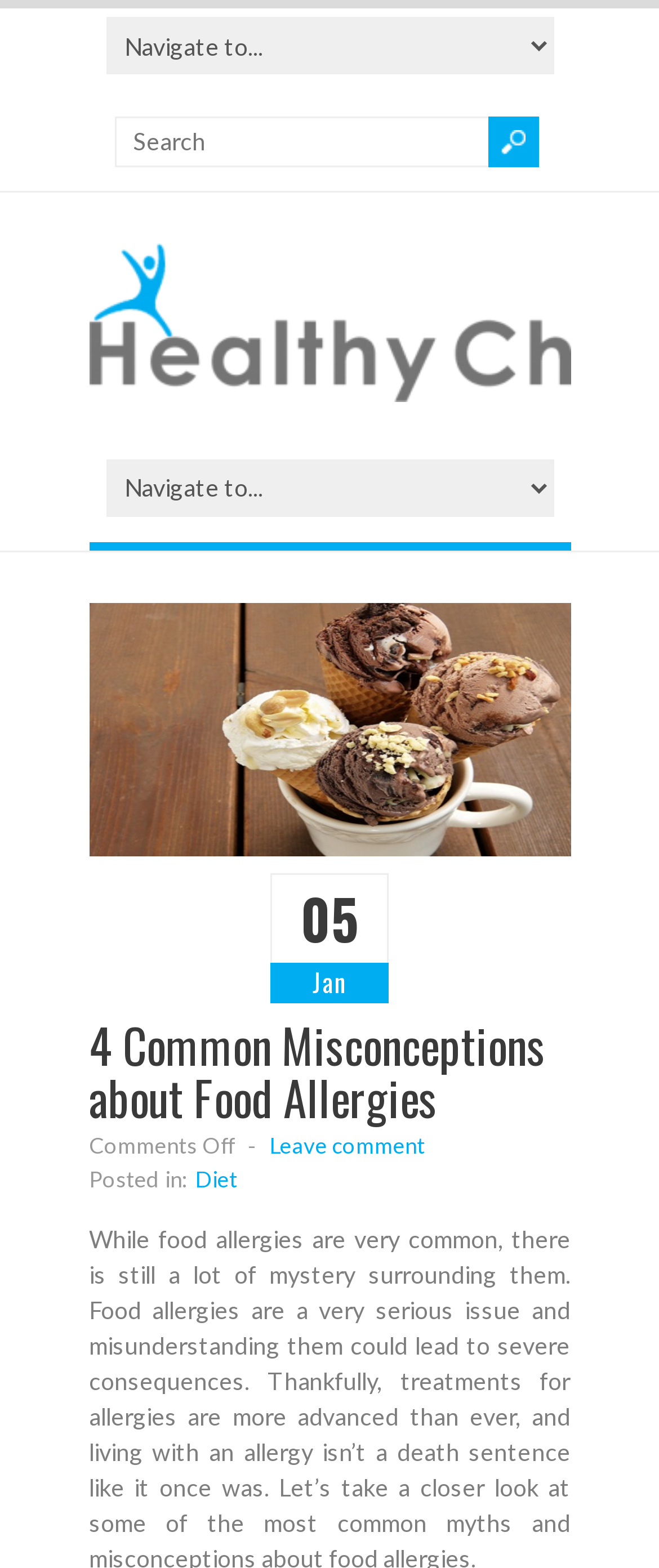Determine the bounding box coordinates in the format (top-left x, top-left y, bottom-right x, bottom-right y). Ensure all values are floating point numbers between 0 and 1. Identify the bounding box of the UI element described by: Diet

[0.296, 0.743, 0.36, 0.76]